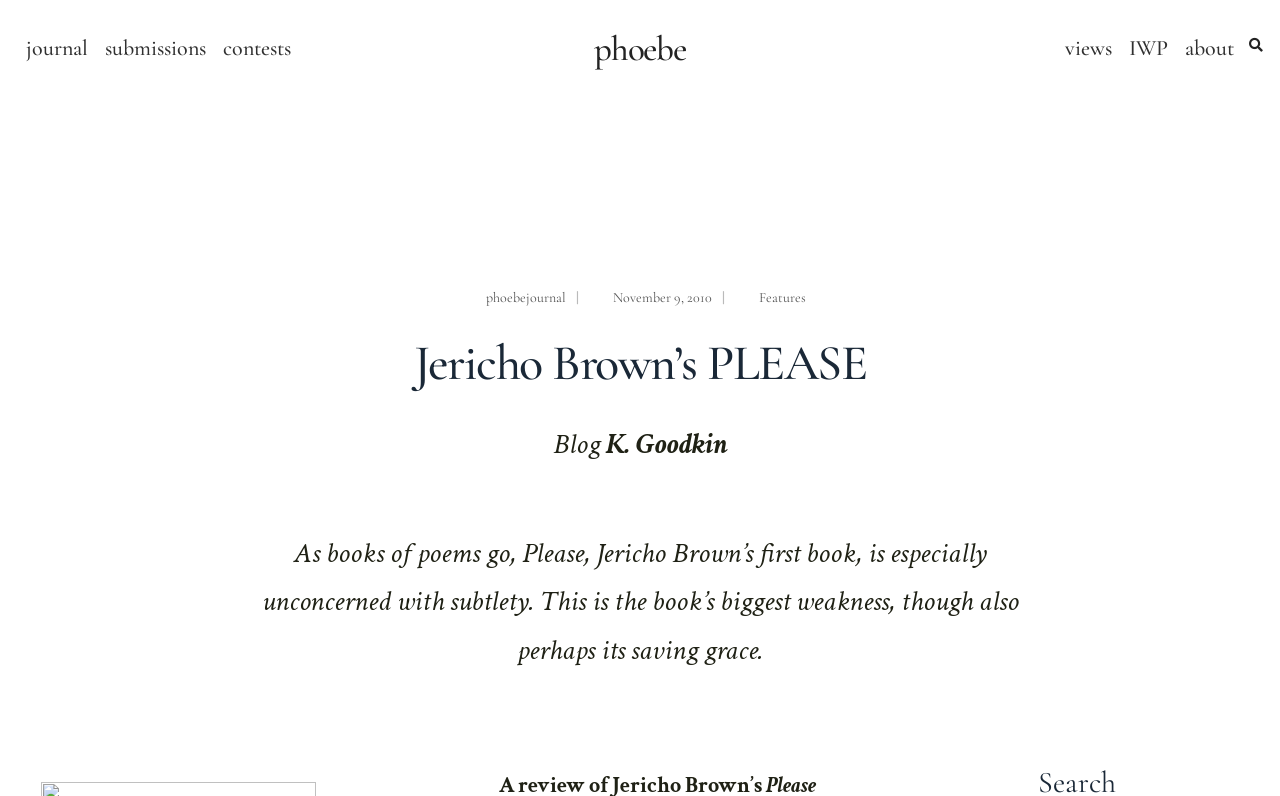Who is the author of the blog post?
Analyze the image and provide a thorough answer to the question.

The author of the blog post can be found in the middle of the webpage, where it says 'K. Goodkin' in a static text element, below the heading 'Jericho Brown’s PLEASE'.